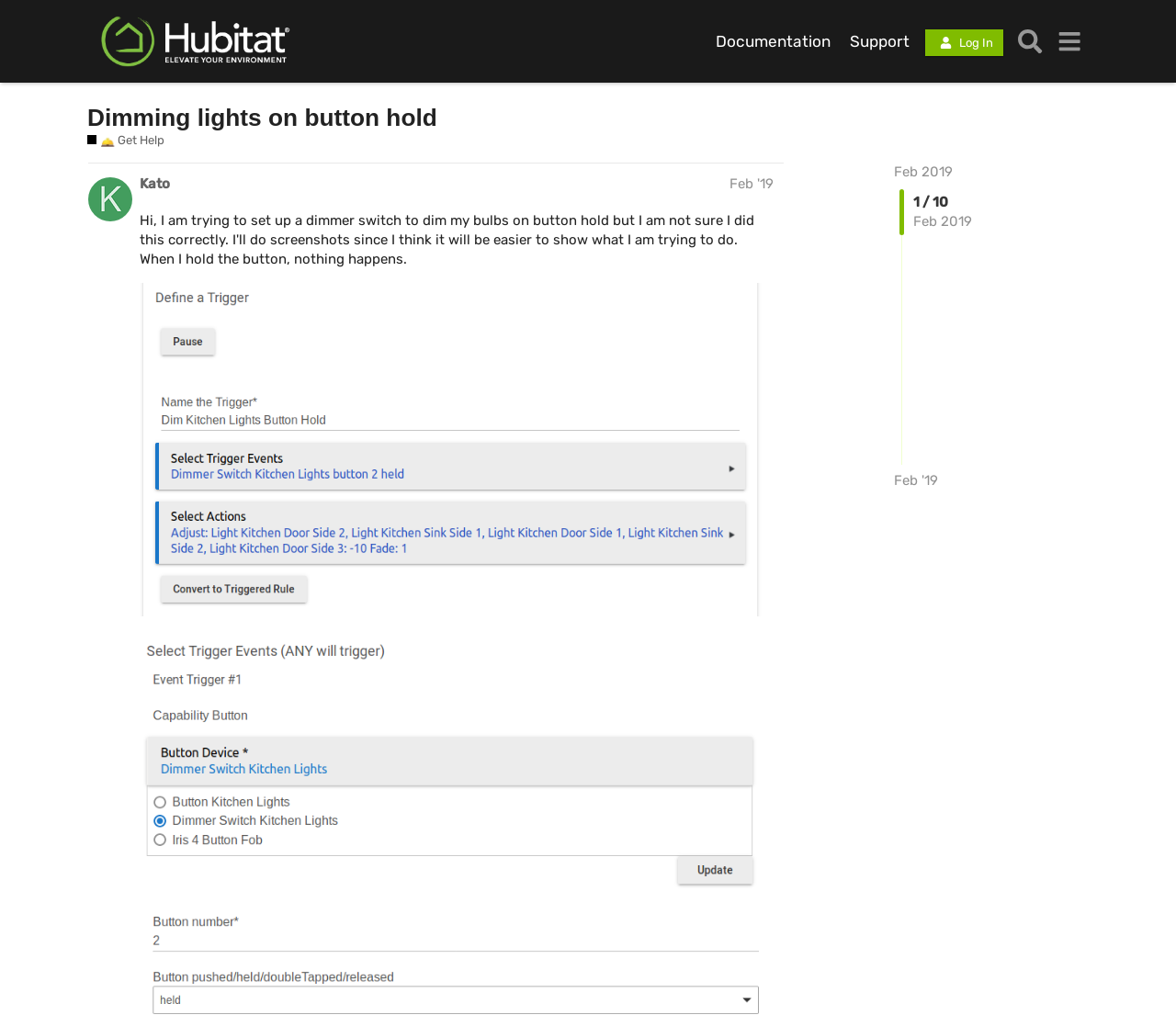What is the date of the post?
Please provide an in-depth and detailed response to the question.

The date of the post can be found in the middle of the webpage, where the text 'Feb 24, 2019 6:19 pm' is located.